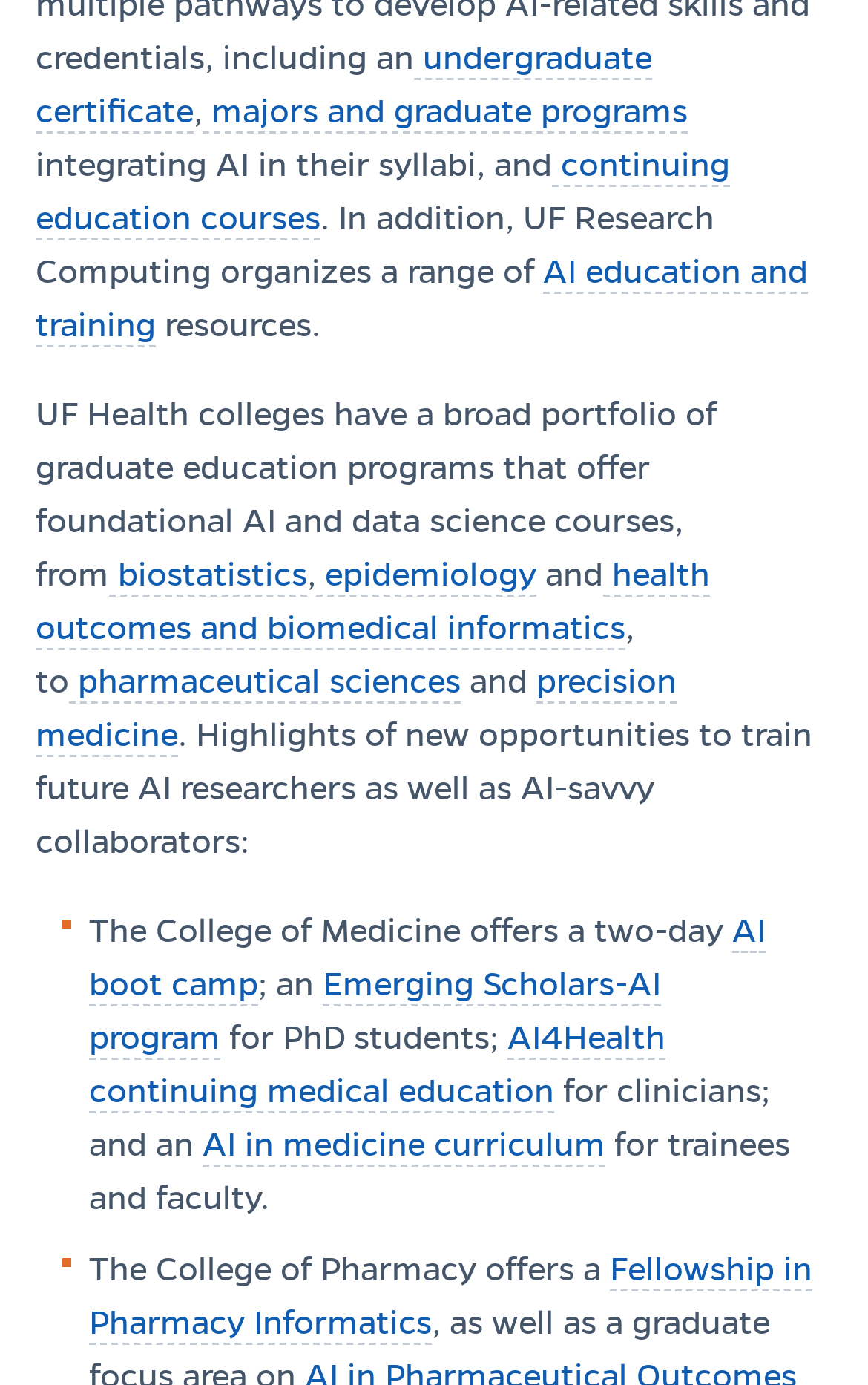Please provide a comprehensive answer to the question below using the information from the image: What type of education does the AI boot camp provide?

According to the webpage, the College of Medicine offers a two-day AI boot camp, which suggests that the AI boot camp provides a short-term, intensive education in AI.